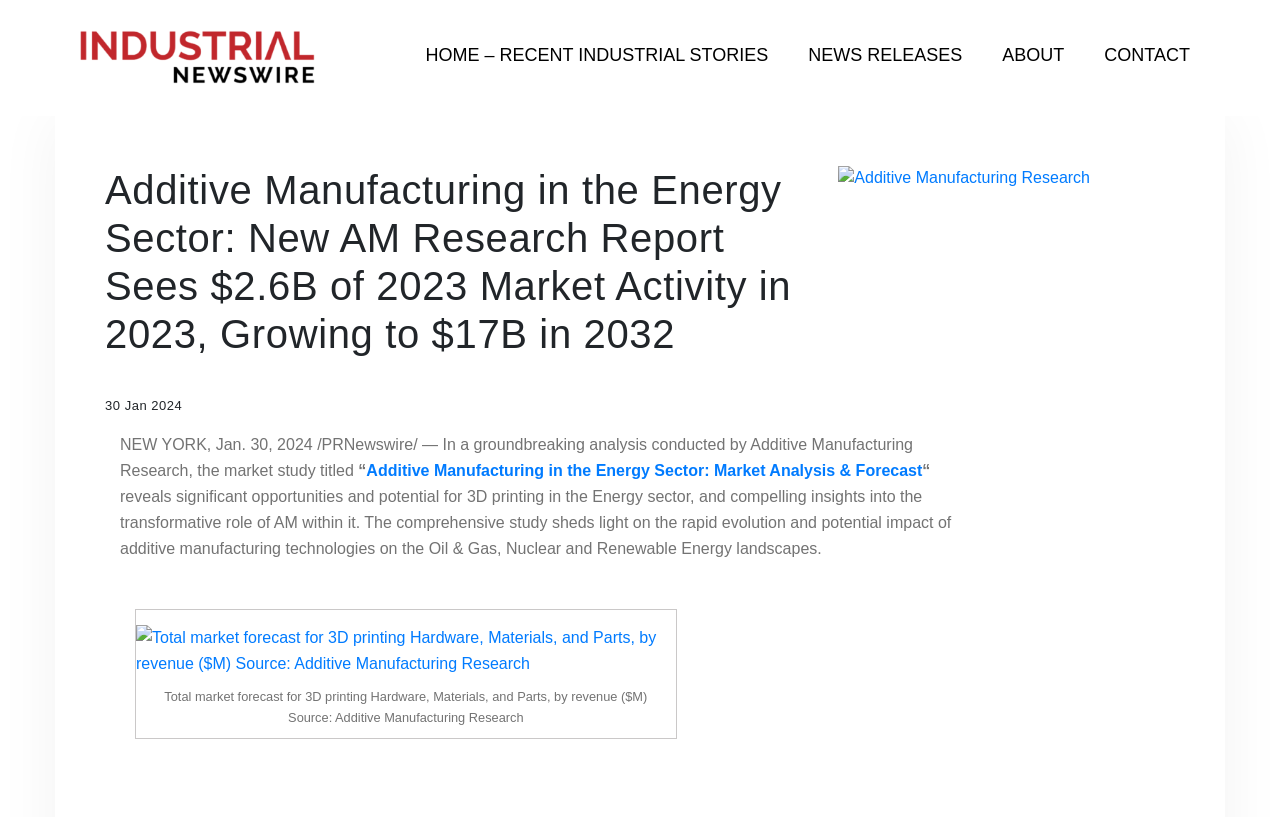What is the name of the news agency?
Look at the screenshot and give a one-word or phrase answer.

PRNewswire